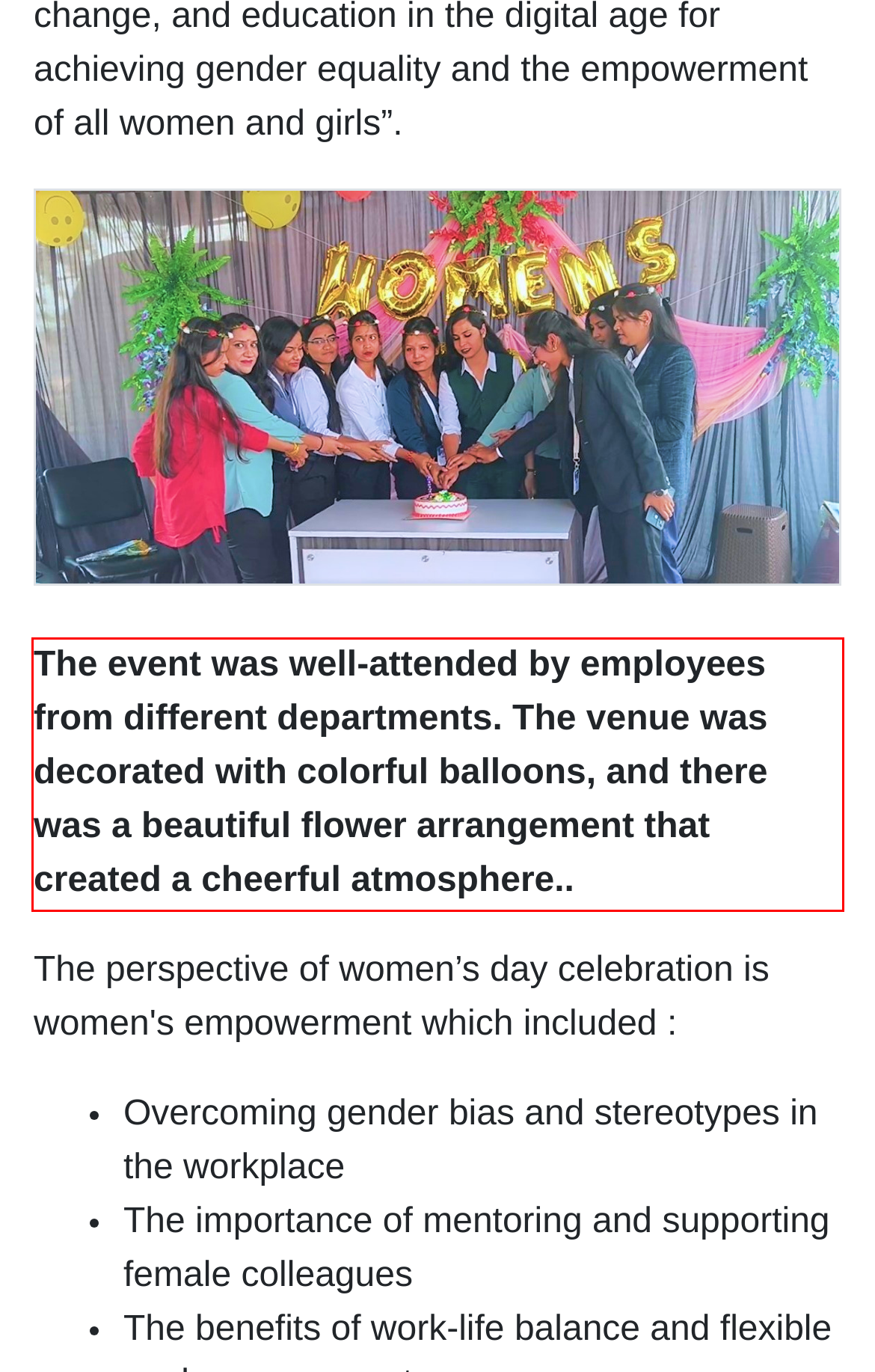Review the webpage screenshot provided, and perform OCR to extract the text from the red bounding box.

The event was well-attended by employees from different departments. The venue was decorated with colorful balloons, and there was a beautiful flower arrangement that created a cheerful atmosphere..